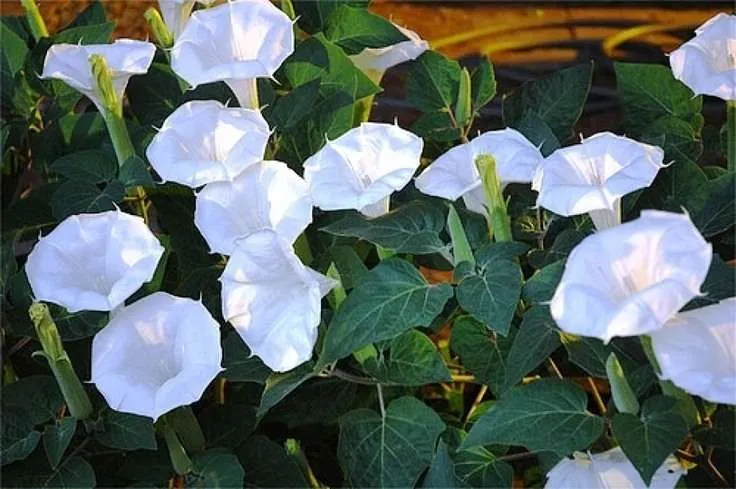Utilize the information from the image to answer the question in detail:
What is the color of the moonflower blooms?

The caption describes the moonflower plants as showcasing their striking white blooms against lush green foliage, indicating that the flowers are white in color.